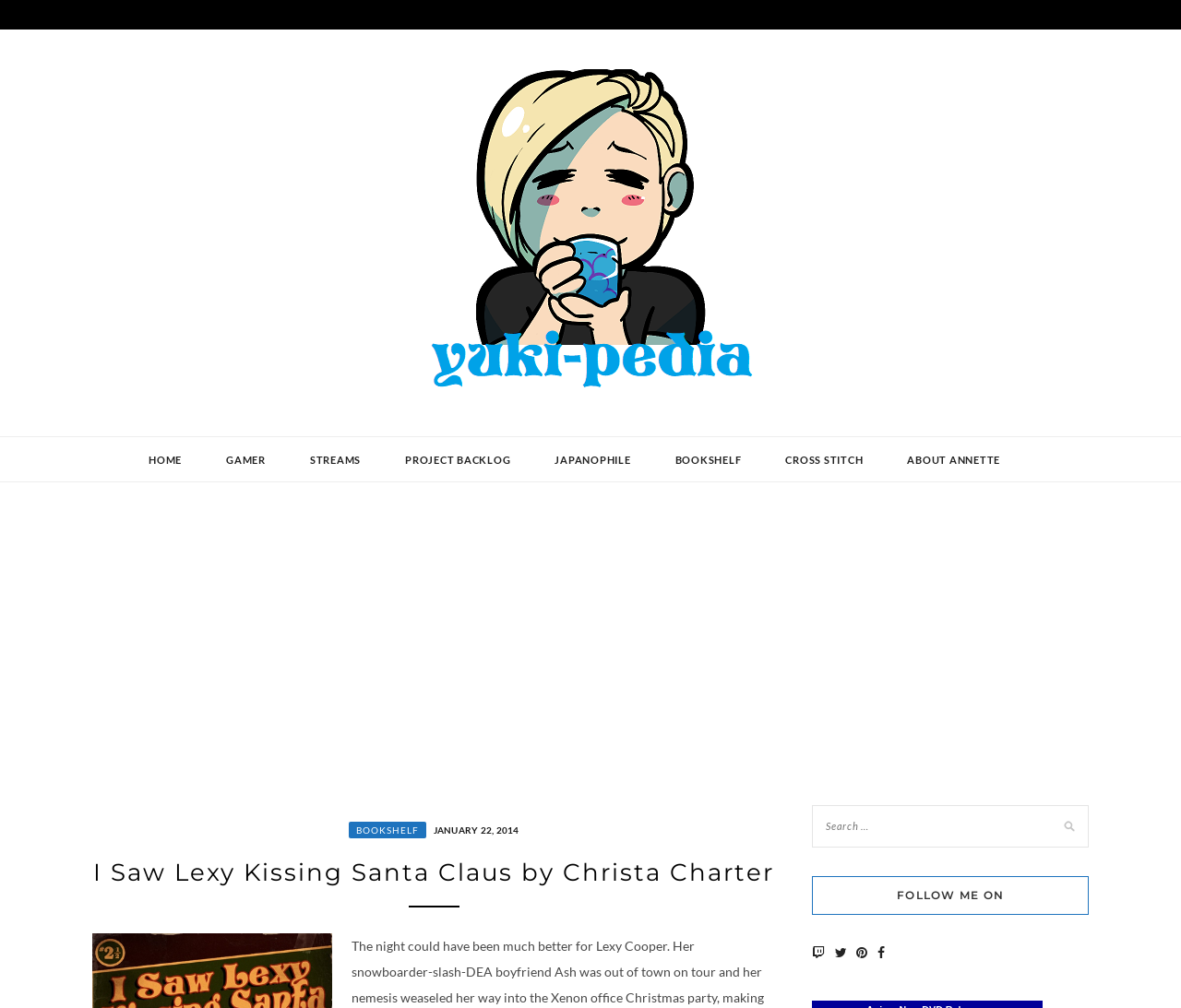Please predict the bounding box coordinates (top-left x, top-left y, bottom-right x, bottom-right y) for the UI element in the screenshot that fits the description: Yuki-Pedia

[0.078, 0.403, 0.266, 0.447]